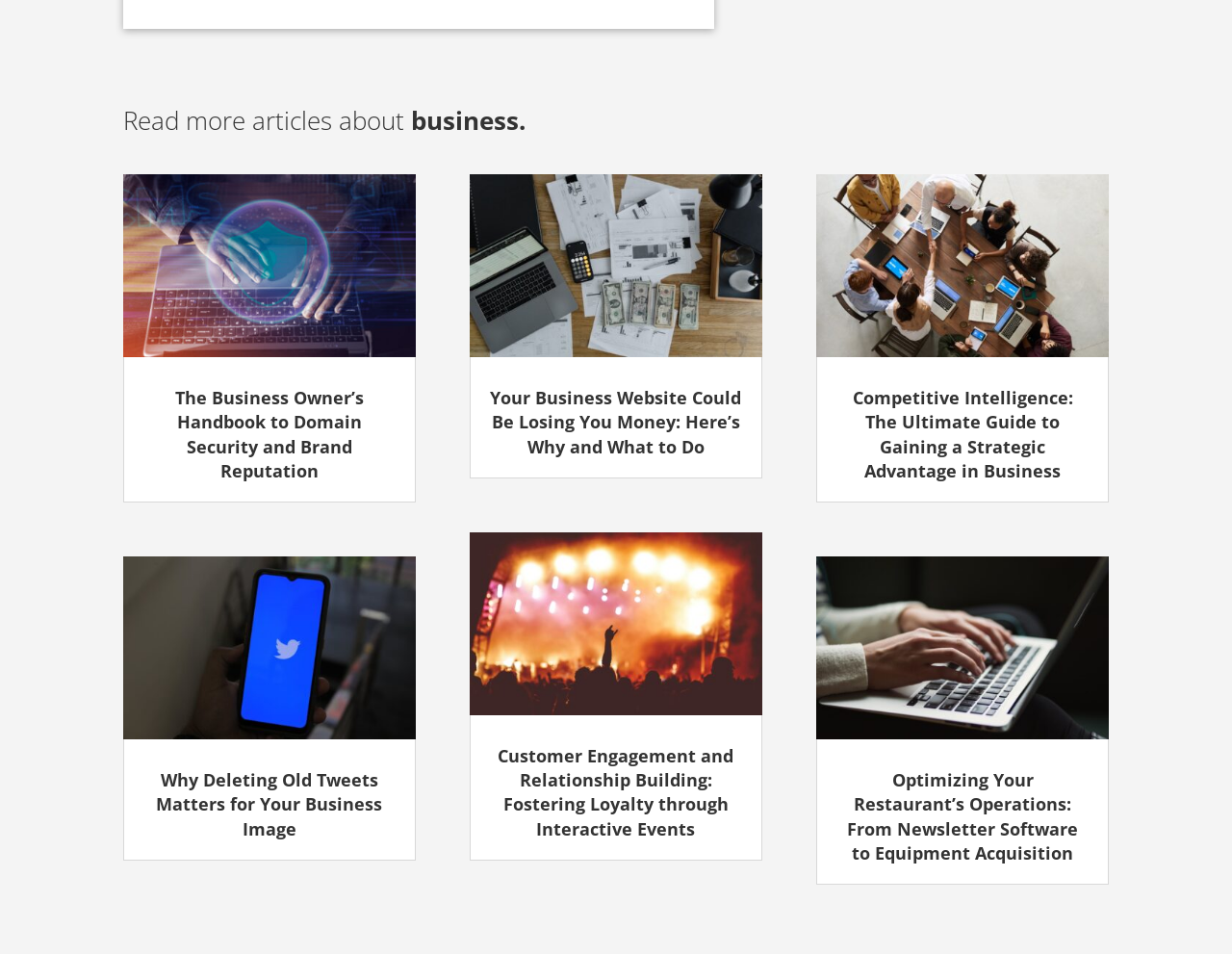Can you identify the bounding box coordinates of the clickable region needed to carry out this instruction: 'Learn about deleting old tweets for business image'? The coordinates should be four float numbers within the range of 0 to 1, stated as [left, top, right, bottom].

[0.1, 0.584, 0.337, 0.775]